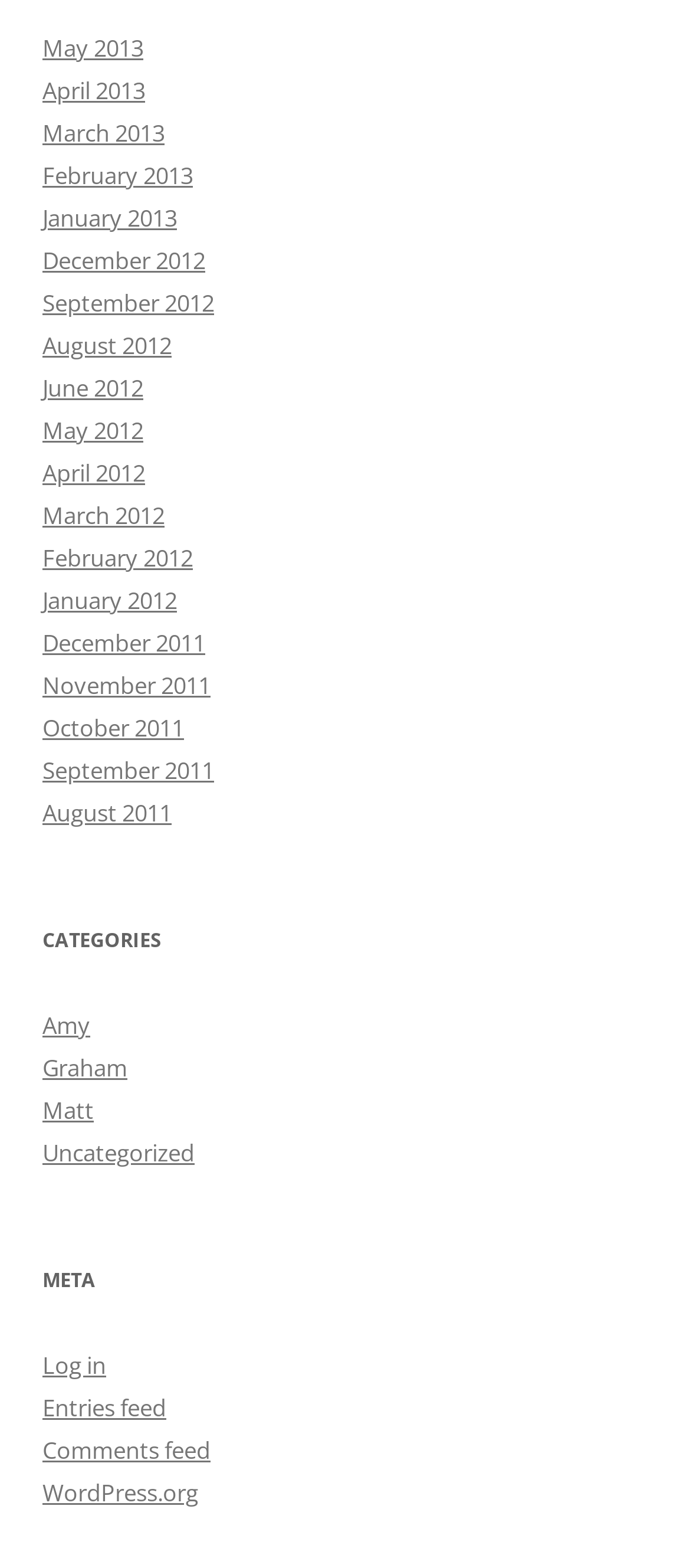Locate the bounding box coordinates of the area where you should click to accomplish the instruction: "view accessibility information".

None